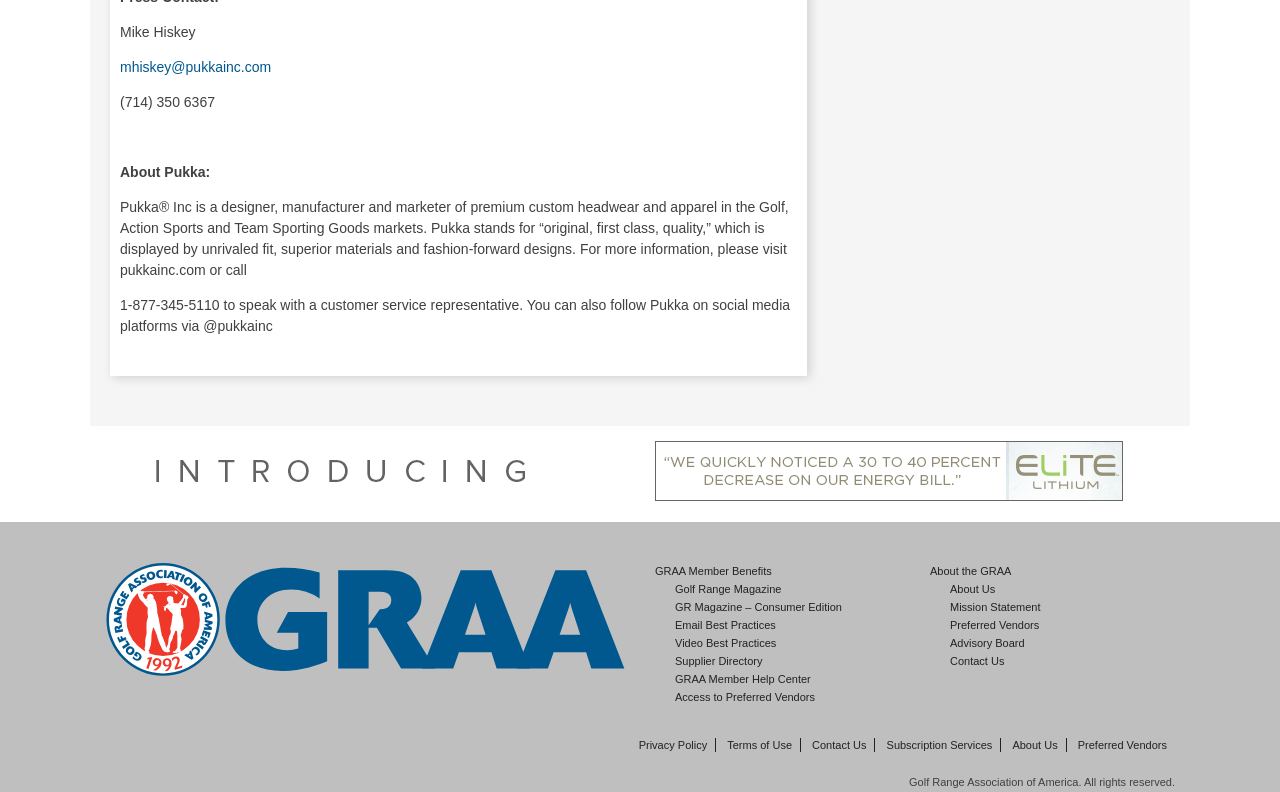Please identify the bounding box coordinates of the area that needs to be clicked to follow this instruction: "learn about GRAA Member Benefits".

[0.512, 0.713, 0.603, 0.729]